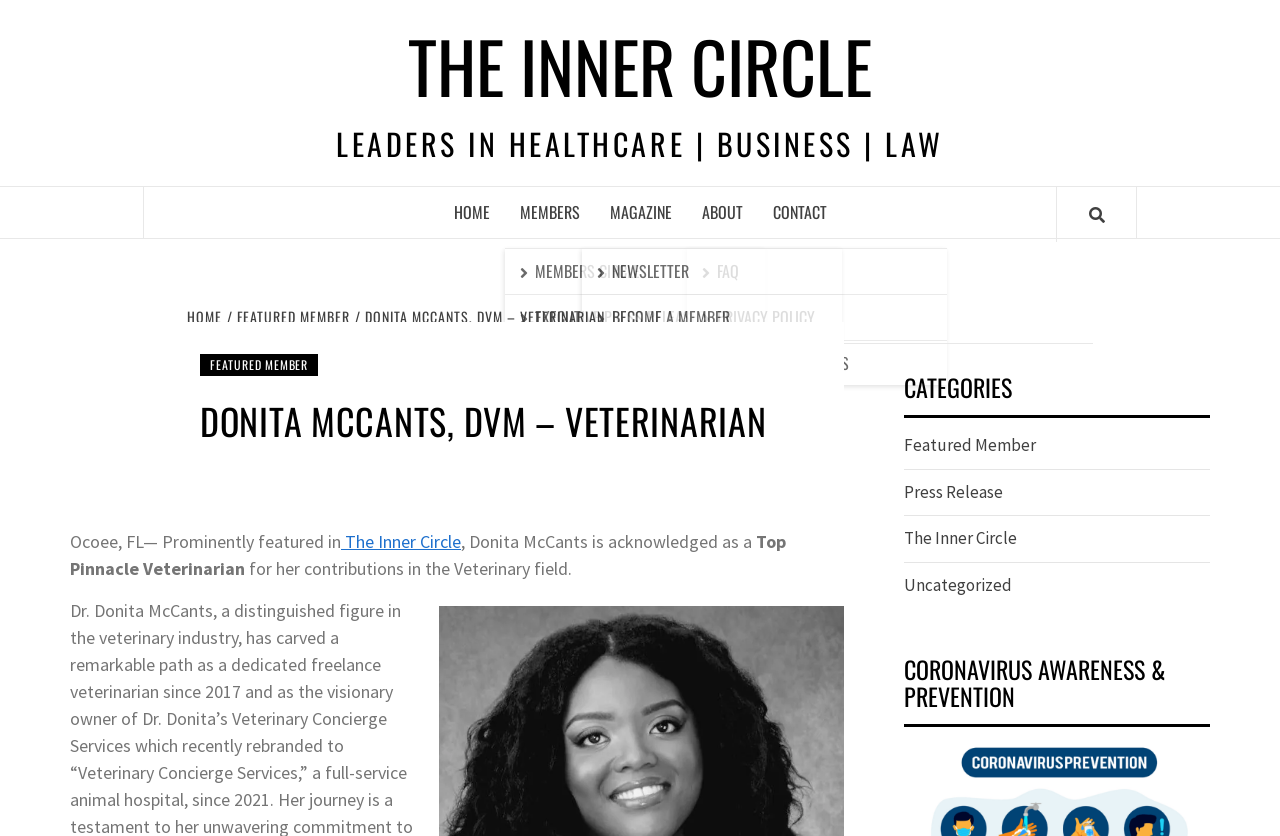Can you determine the main header of this webpage?

DONITA MCCANTS, DVM – VETERINARIAN